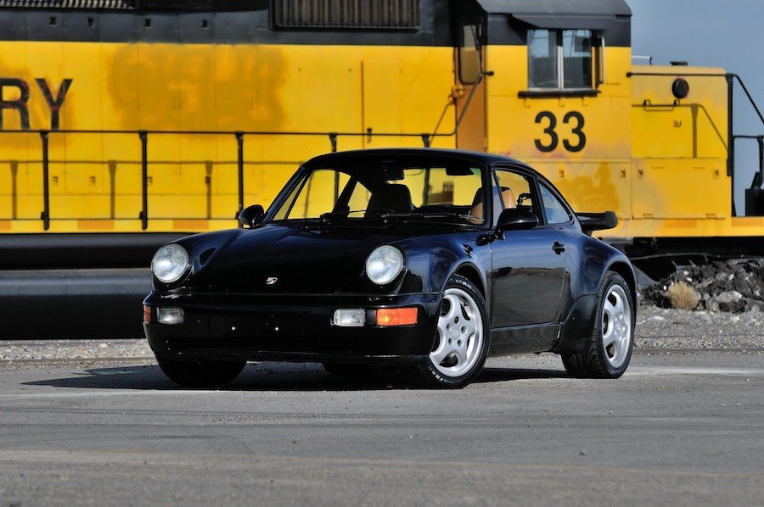Provide a thorough description of the image, including all visible elements.

This image features a sleek black Porsche 911, a model renowned for its distinctive design and high performance. Parked against an industrial backdrop that includes a yellow train, the car is highlighted in the foreground, showcasing its smooth lines and sporty stance. The vehicle is positioned to emphasize its iconic round headlights and elegantly crafted body, which reflect its status as a beloved sports car amongst enthusiasts. This particular model is emblematic of Steve Jobs' penchant for aesthetics and luxury; he famously purchased new Porsches every six months, driven by a unique preference to avoid license plates. The juxtaposition of the car against the train adds an interesting dynamic, blending automotive elegance with industrial strength.